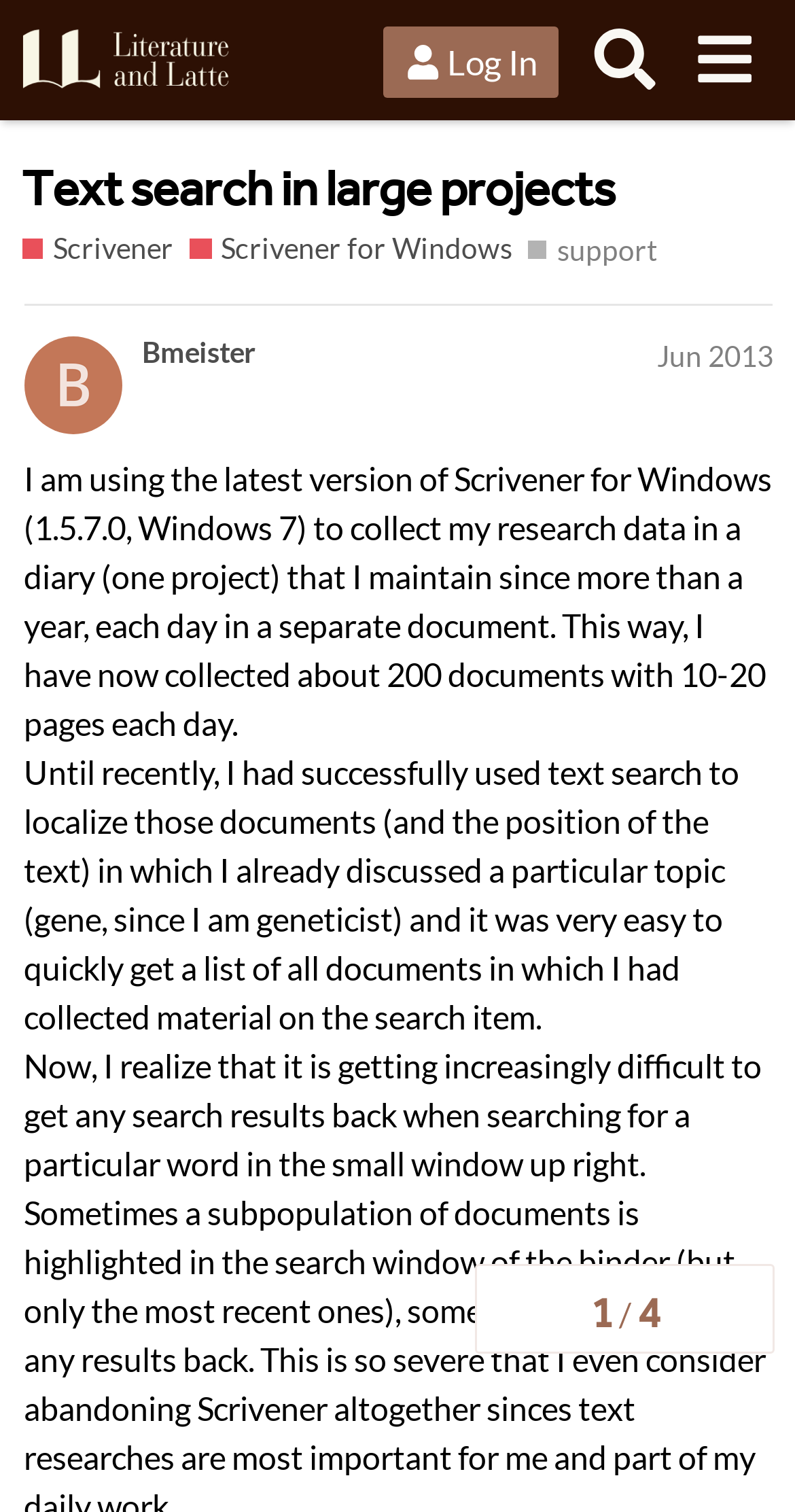Pinpoint the bounding box coordinates of the element you need to click to execute the following instruction: "View the 'Literature & Latte Forums' homepage". The bounding box should be represented by four float numbers between 0 and 1, in the format [left, top, right, bottom].

[0.027, 0.014, 0.323, 0.065]